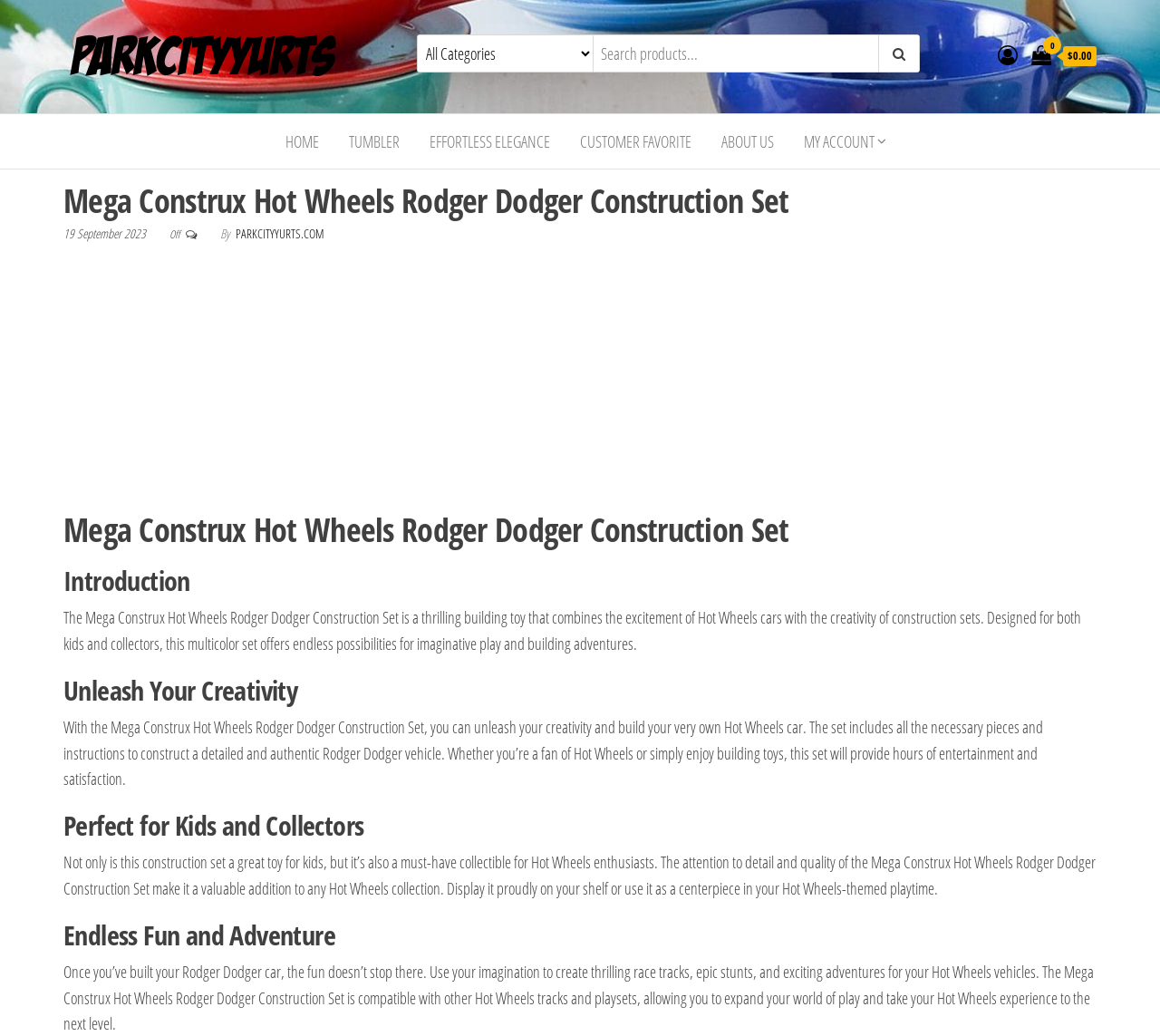Provide your answer in a single word or phrase: 
What is the name of the construction set?

Mega Construx Hot Wheels Rodger Dodger Construction Set